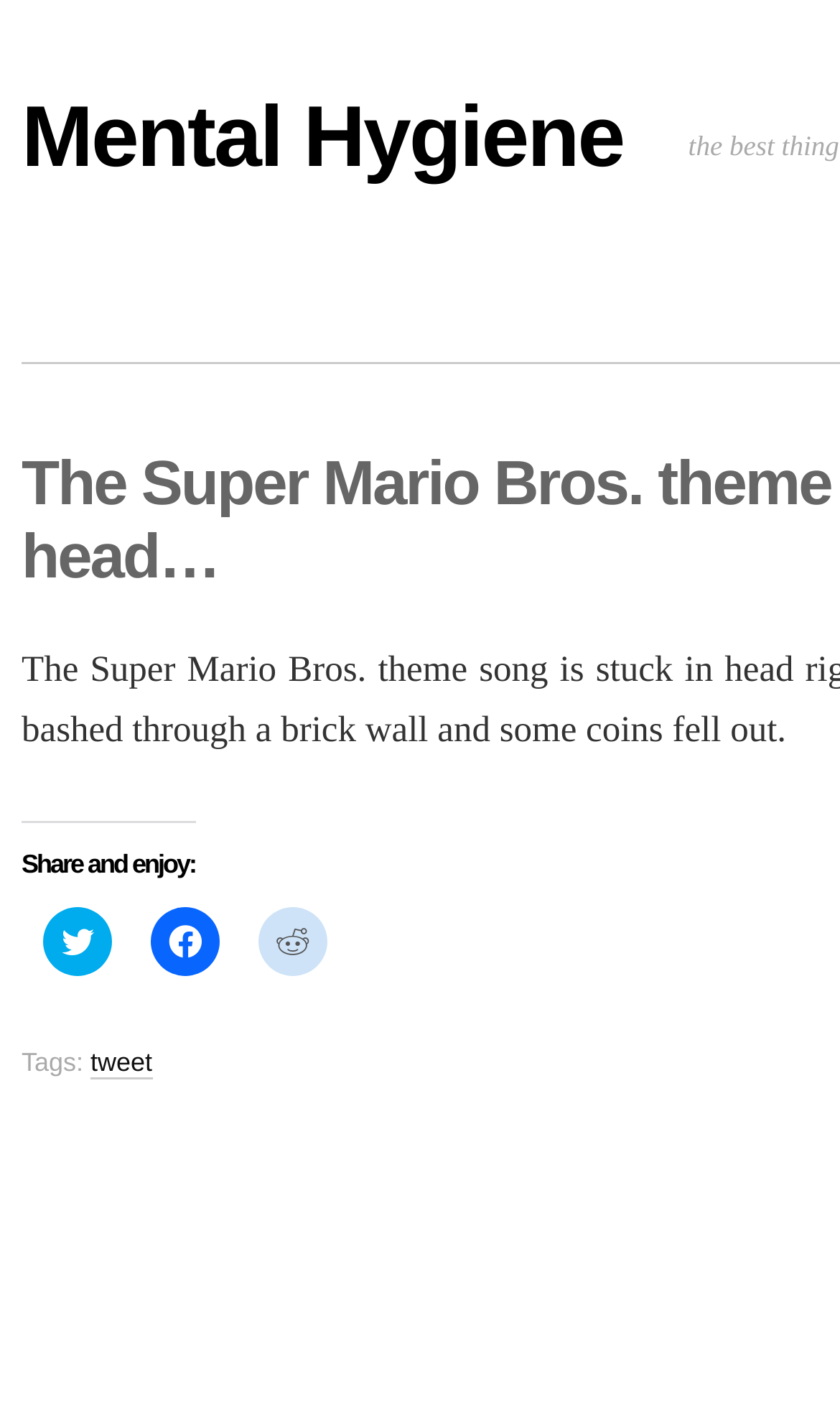Give a one-word or one-phrase response to the question:
How many links are present below the 'Share and enjoy:' heading?

Three